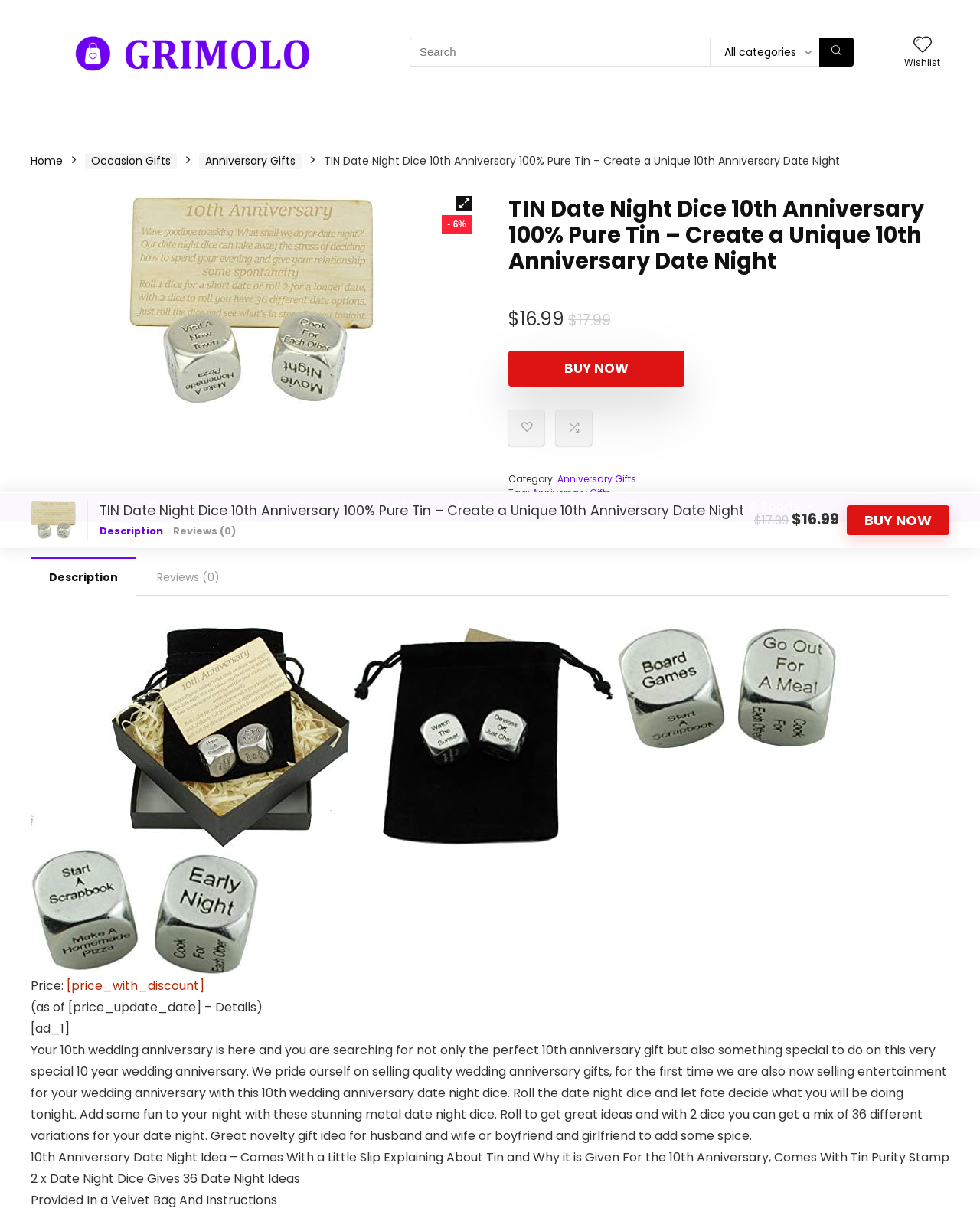Indicate the bounding box coordinates of the clickable region to achieve the following instruction: "Check the price of the product."

[0.068, 0.399, 0.209, 0.413]